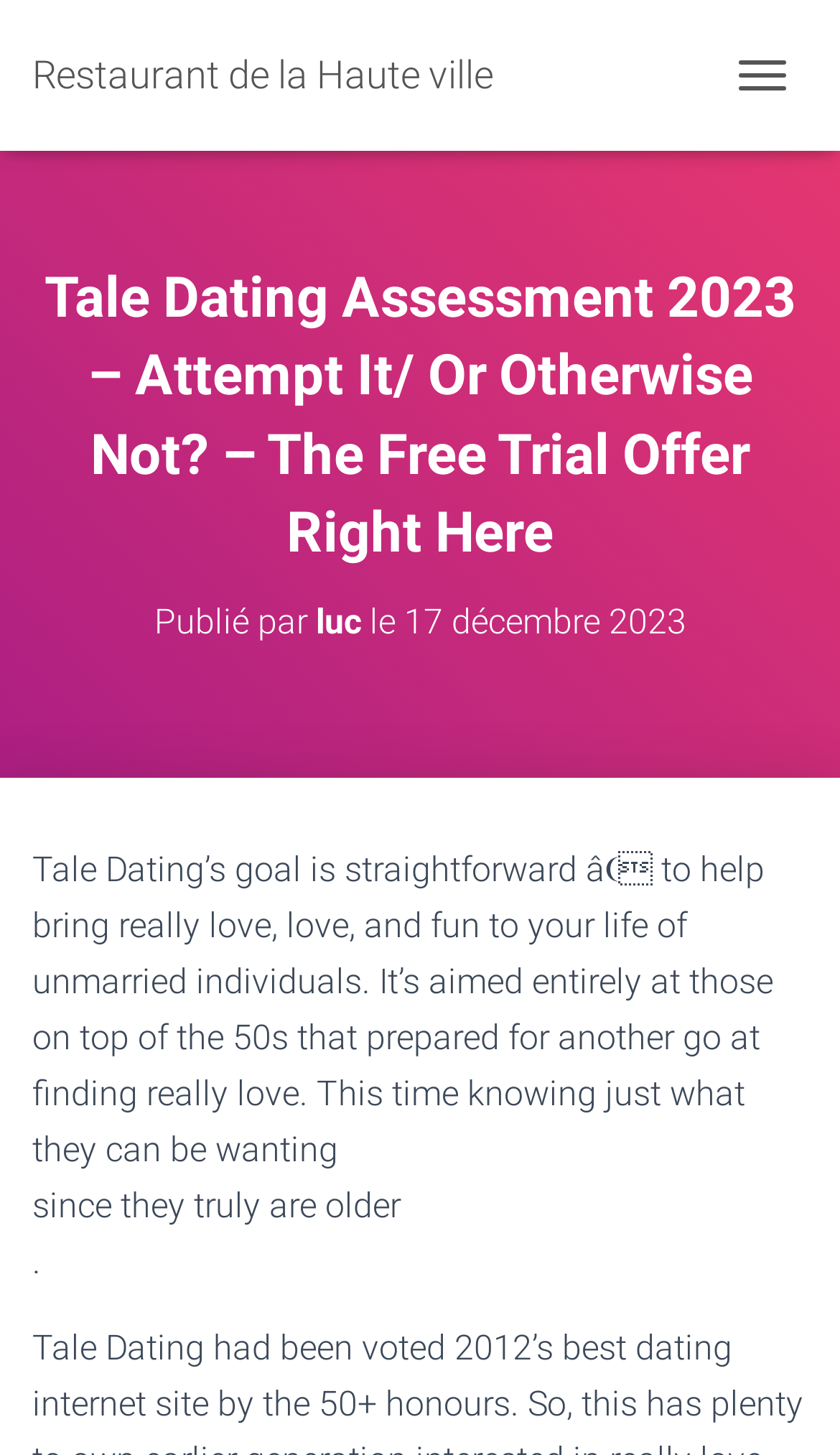Identify and provide the text content of the webpage's primary headline.

Tale Dating Assessment 2023 – Attempt It/ Or Otherwise Not? – The Free Trial Offer Right Here